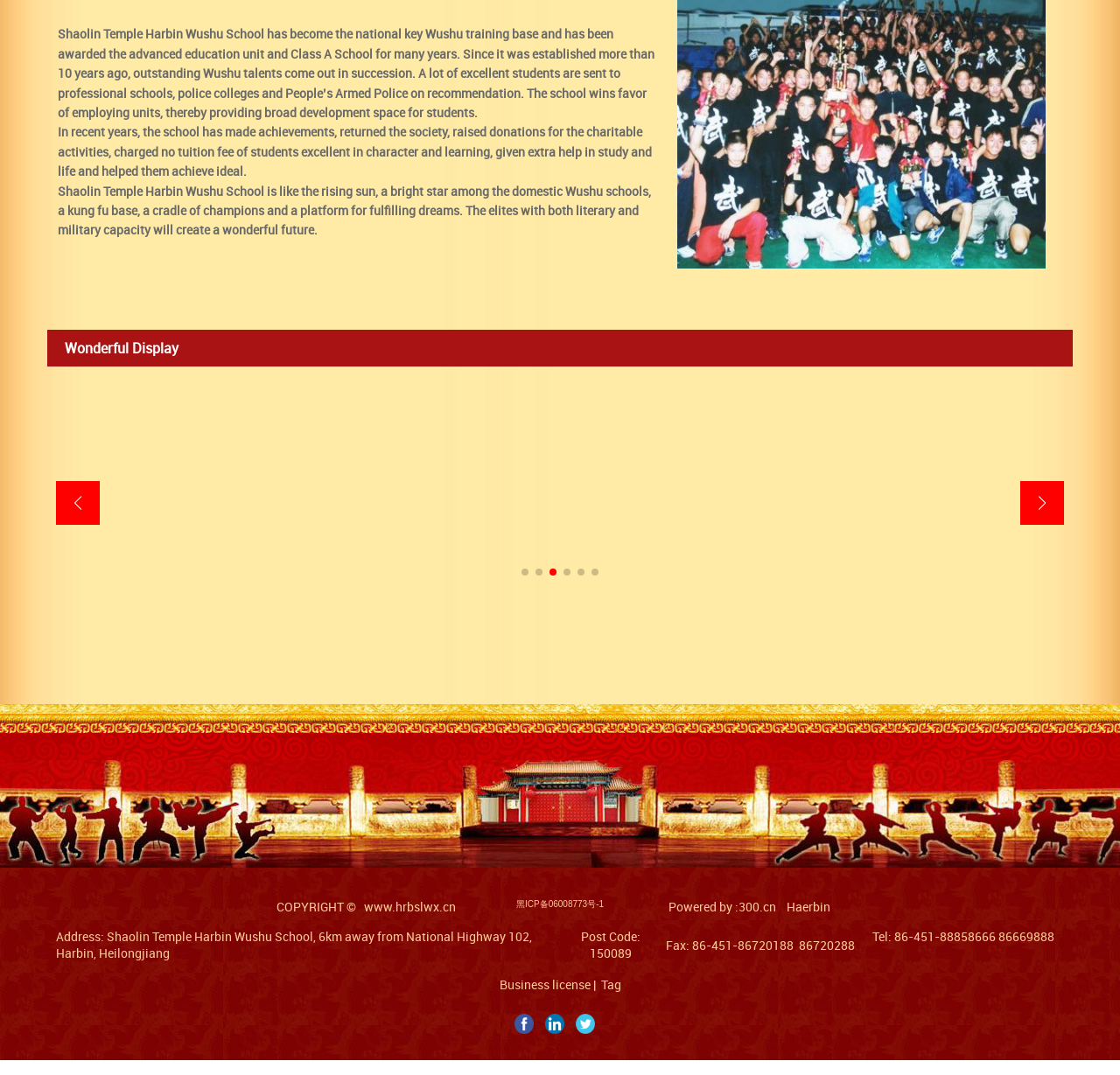Please locate the clickable area by providing the bounding box coordinates to follow this instruction: "View previous slide".

[0.05, 0.441, 0.089, 0.482]